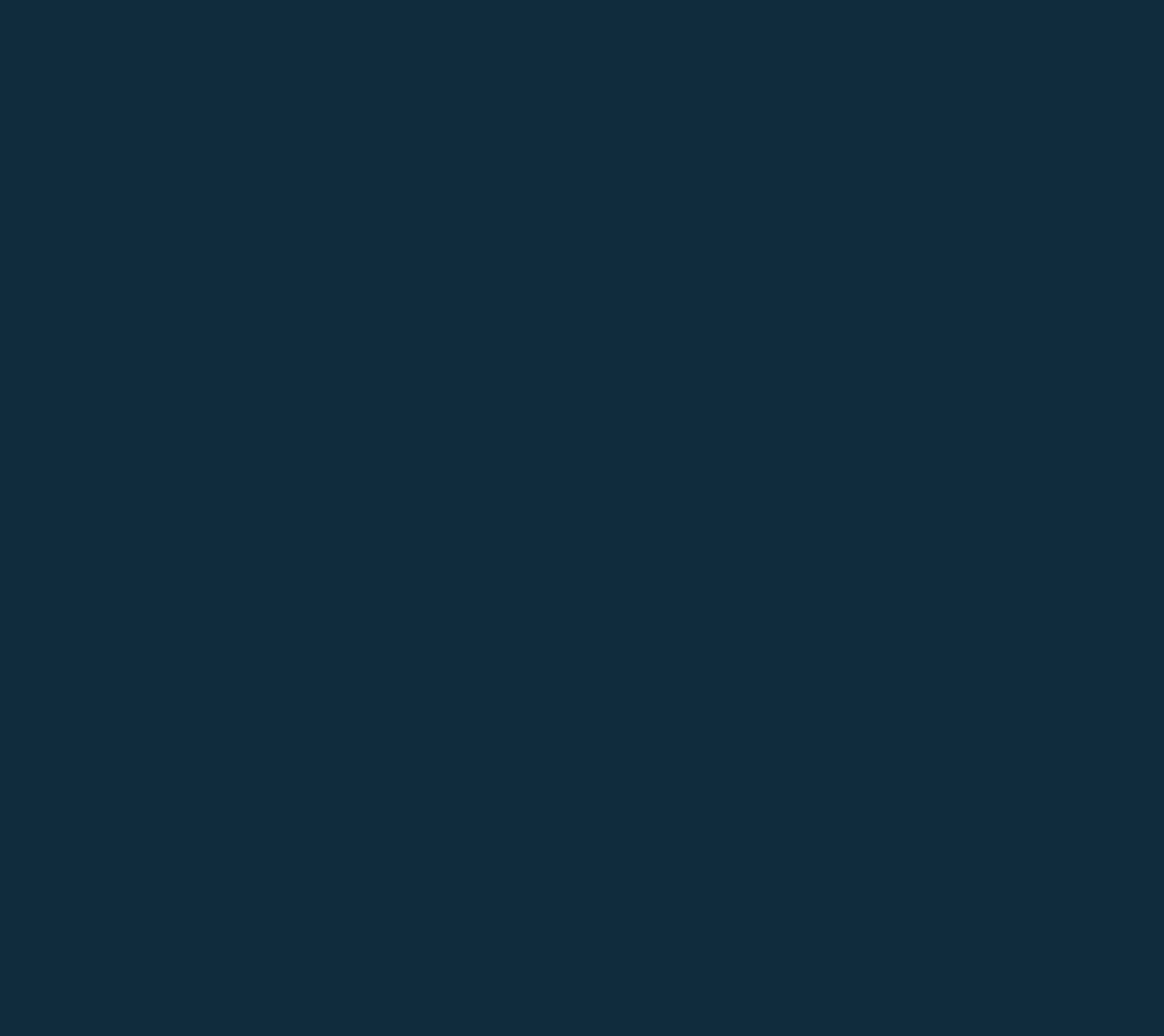Please find the bounding box coordinates for the clickable element needed to perform this instruction: "Visit ITVX".

[0.089, 0.666, 0.122, 0.691]